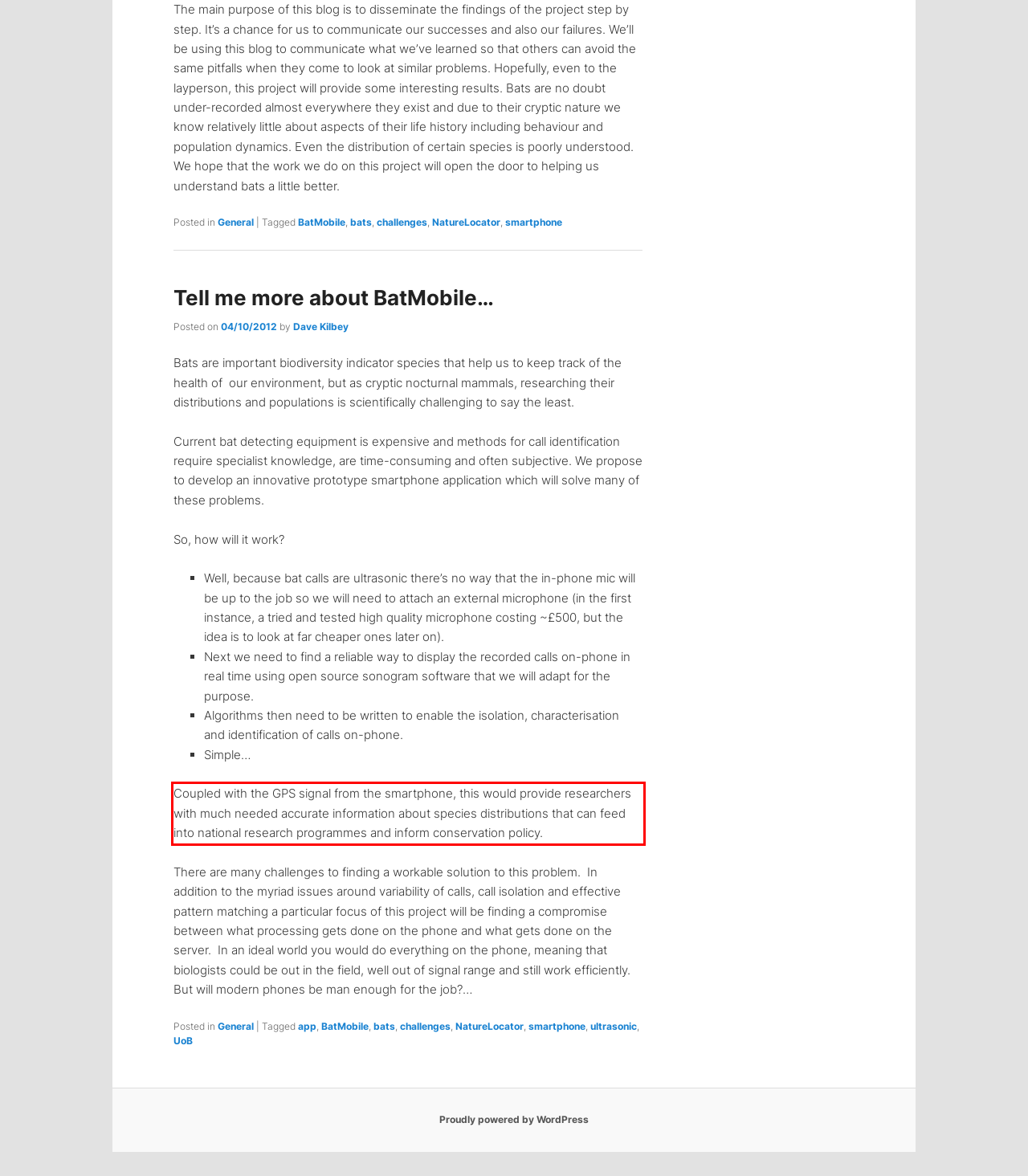Given a webpage screenshot, locate the red bounding box and extract the text content found inside it.

Coupled with the GPS signal from the smartphone, this would provide researchers with much needed accurate information about species distributions that can feed into national research programmes and inform conservation policy.